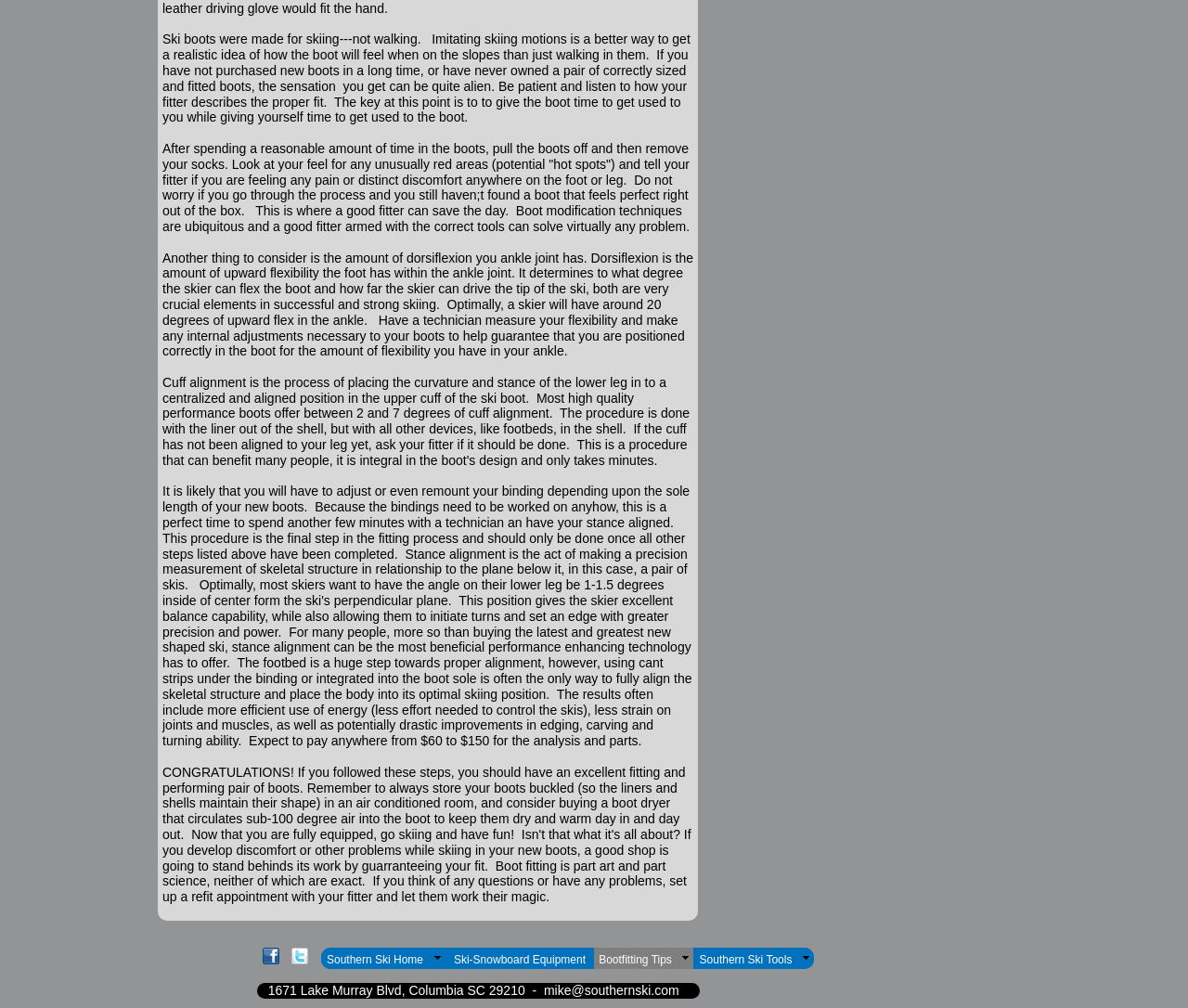What is the address of Southern Ski?
Give a thorough and detailed response to the question.

The webpage provides the address of Southern Ski, which is 1671 Lake Murray Blvd, Columbia SC 29210, along with an email address, mike@southernski.com.